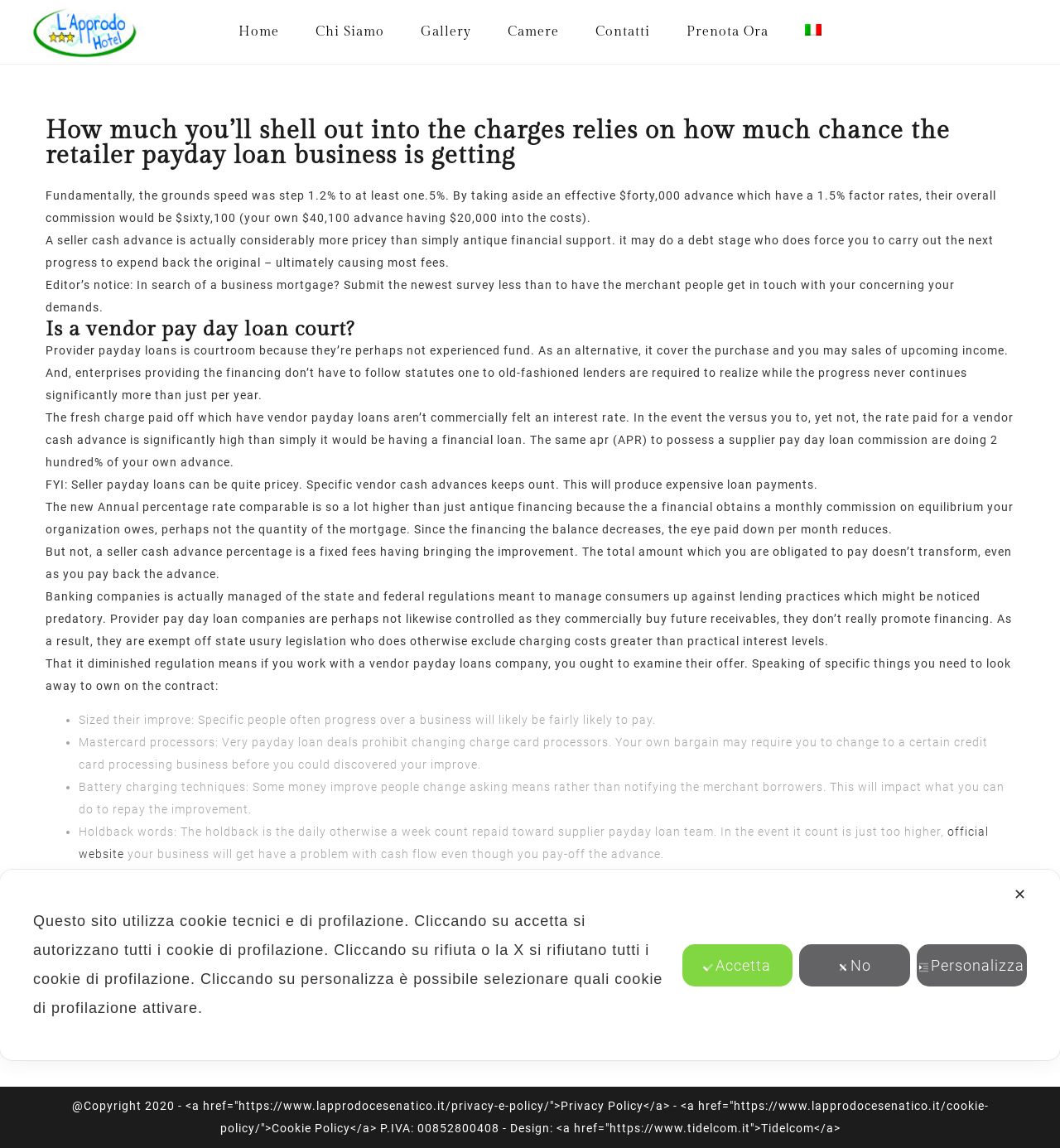Please mark the bounding box coordinates of the area that should be clicked to carry out the instruction: "Click the 'Home' link".

[0.225, 0.021, 0.263, 0.035]